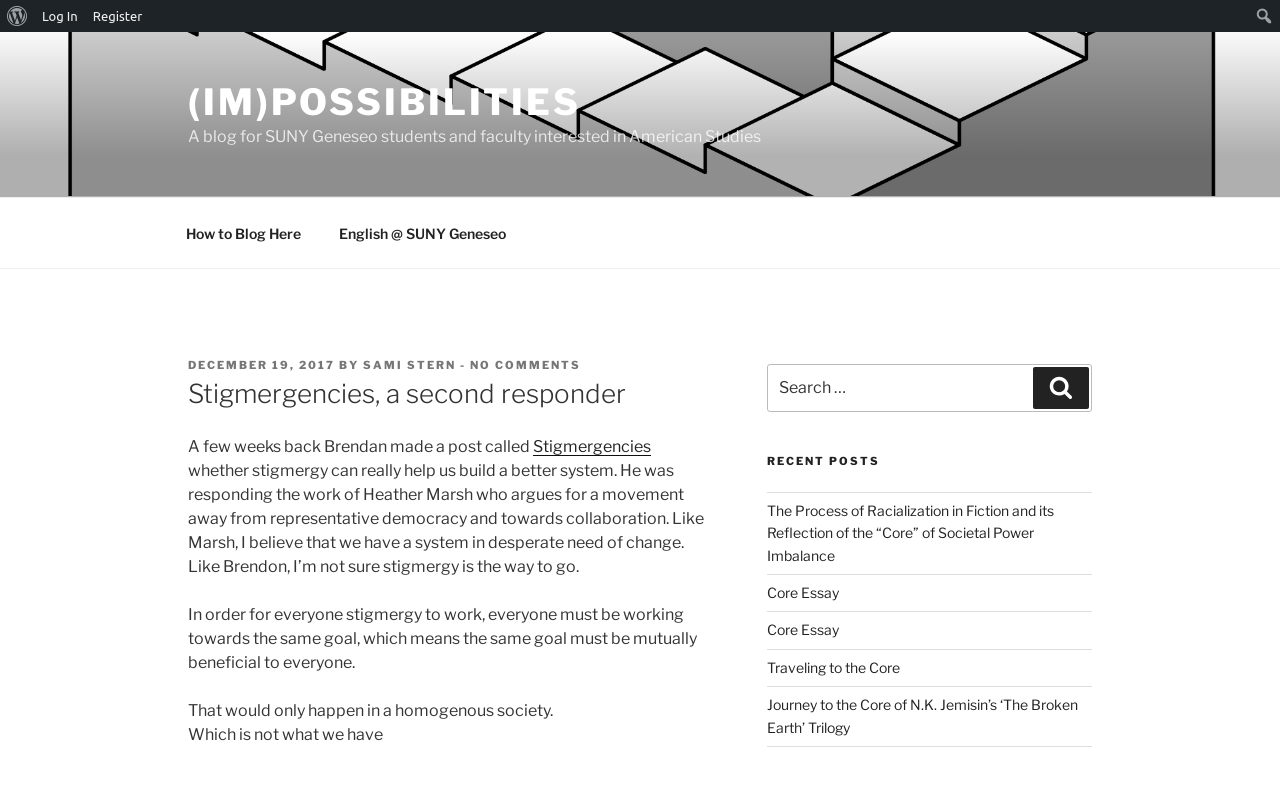Can you find the bounding box coordinates of the area I should click to execute the following instruction: "Search for something"?

[0.977, 0.005, 0.998, 0.036]